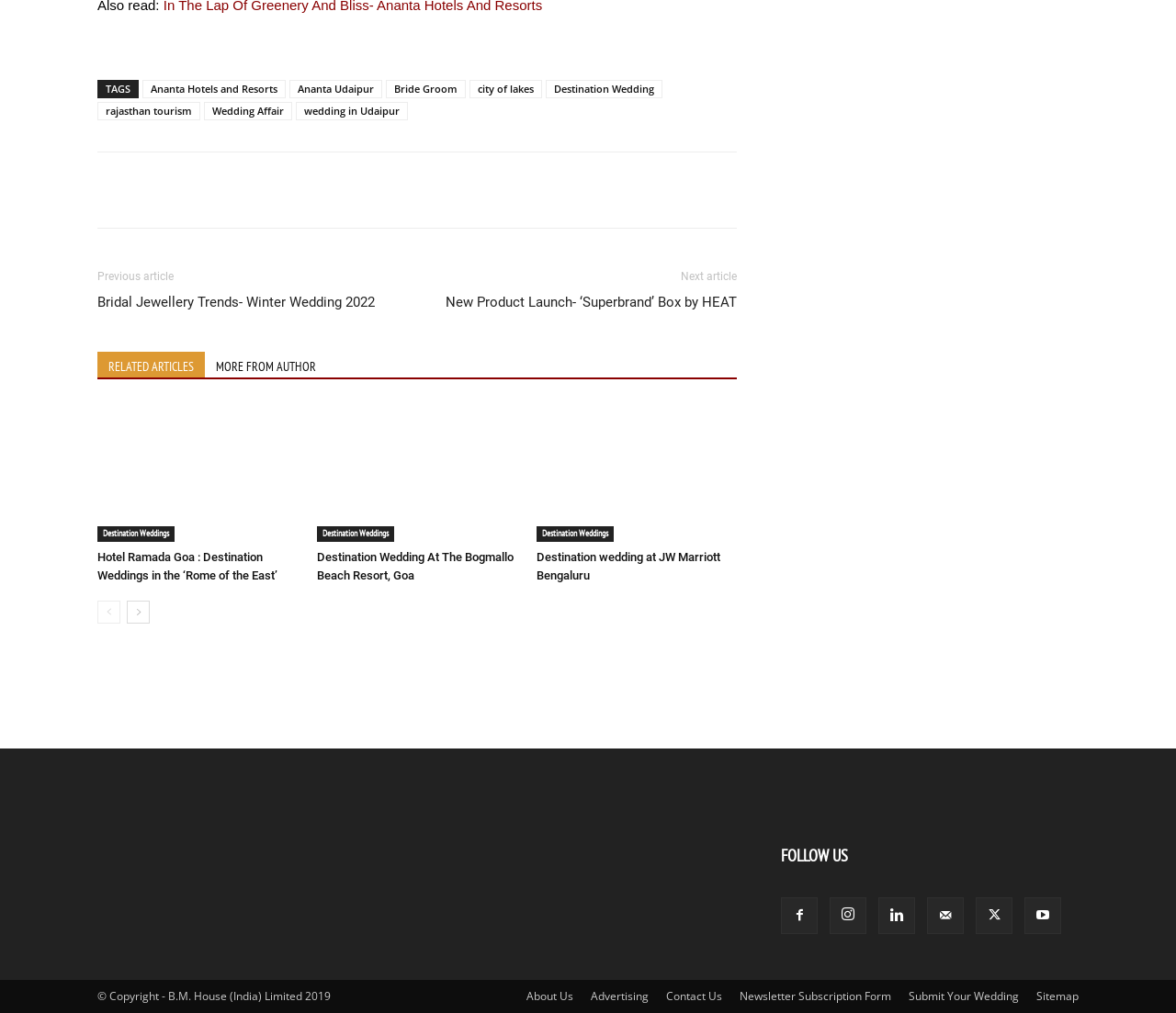How many related articles are there?
Could you please answer the question thoroughly and with as much detail as possible?

I counted the number of links under the 'RELATED ARTICLES MORE FROM AUTHOR' heading, and there are three links: 'Hotel Ramada Goa: Destination Weddings in the ‘Rome of the East’', 'Destination Wedding At The Bogmallo Beach Resort, Goa', and 'Destination wedding at JW Marriott Bengaluru'.